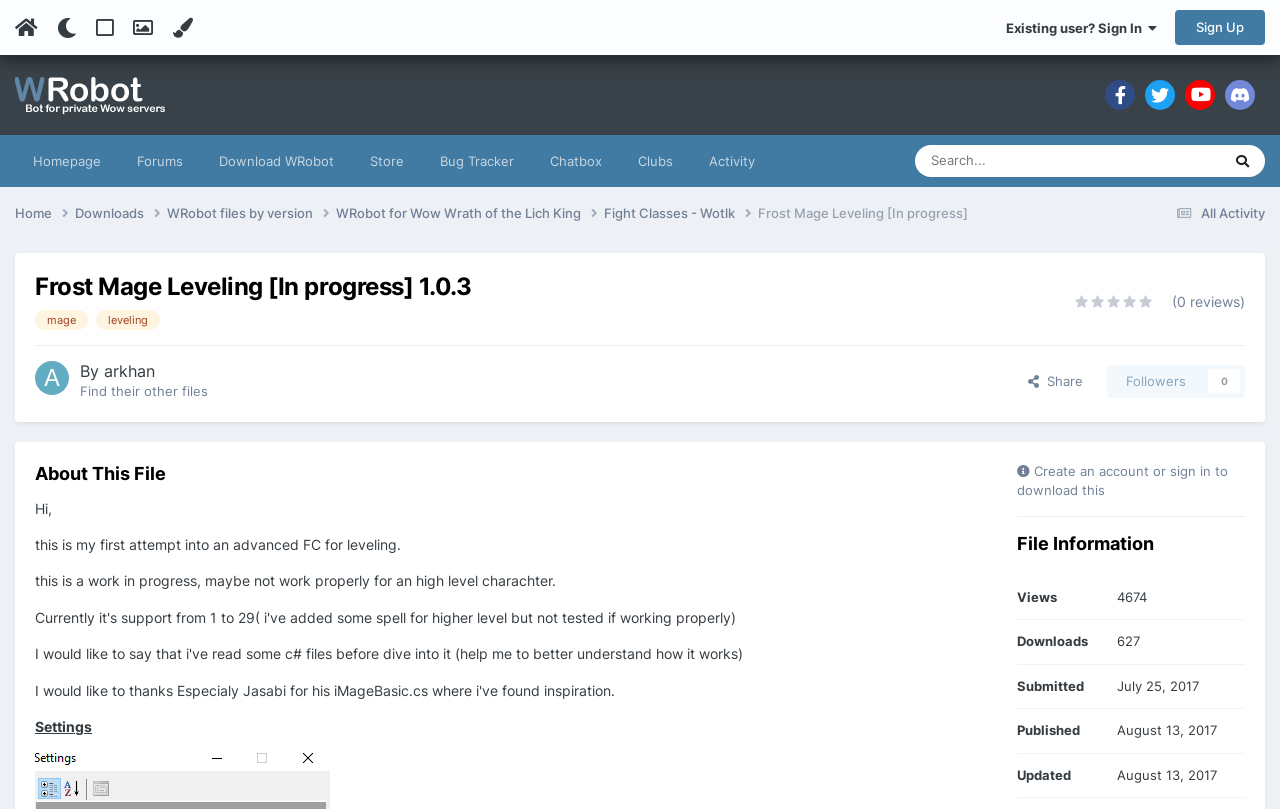Identify the bounding box coordinates for the element you need to click to achieve the following task: "Download WRobot". The coordinates must be four float values ranging from 0 to 1, formatted as [left, top, right, bottom].

[0.157, 0.167, 0.275, 0.231]